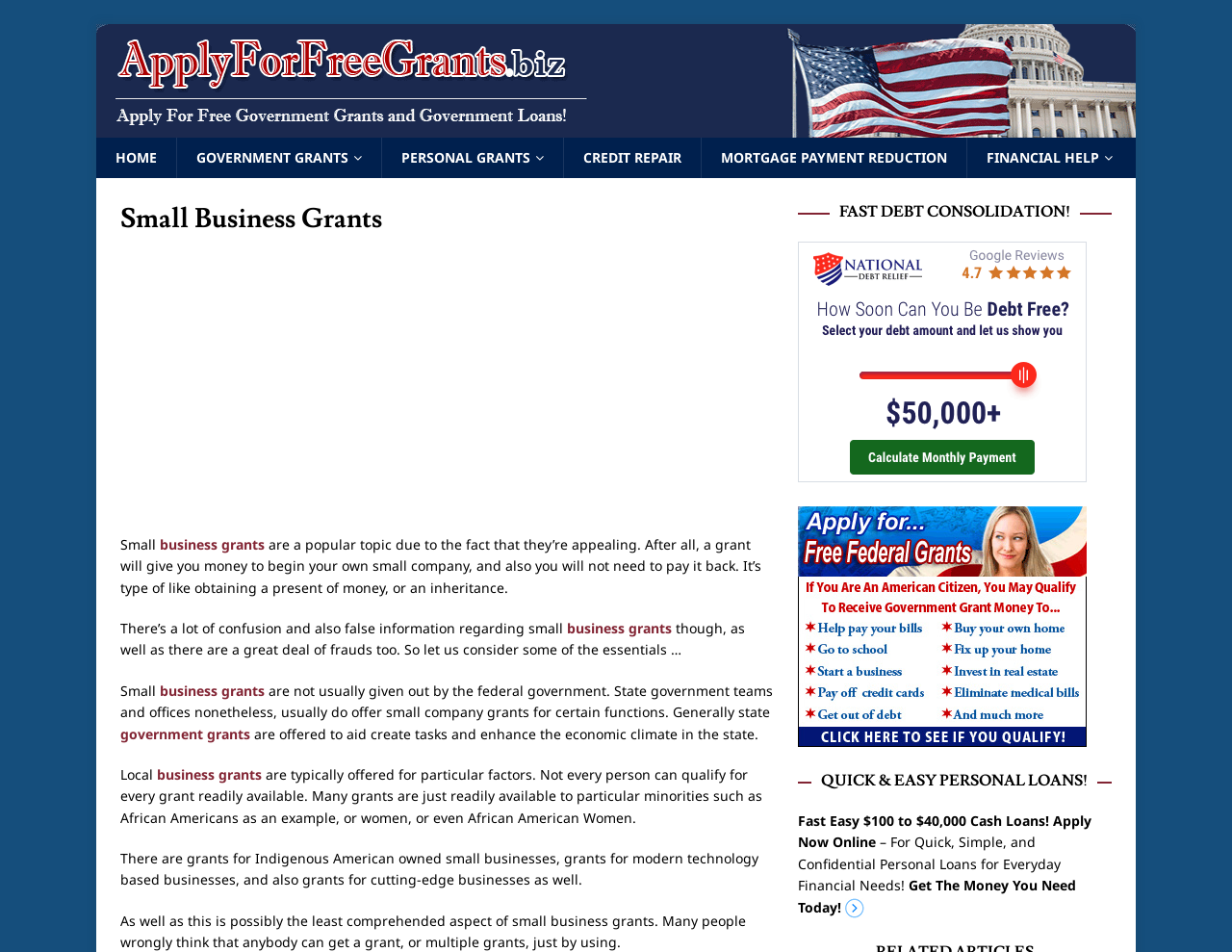Determine the bounding box coordinates of the UI element that matches the following description: "Home". The coordinates should be four float numbers between 0 and 1 in the format [left, top, right, bottom].

[0.078, 0.145, 0.143, 0.187]